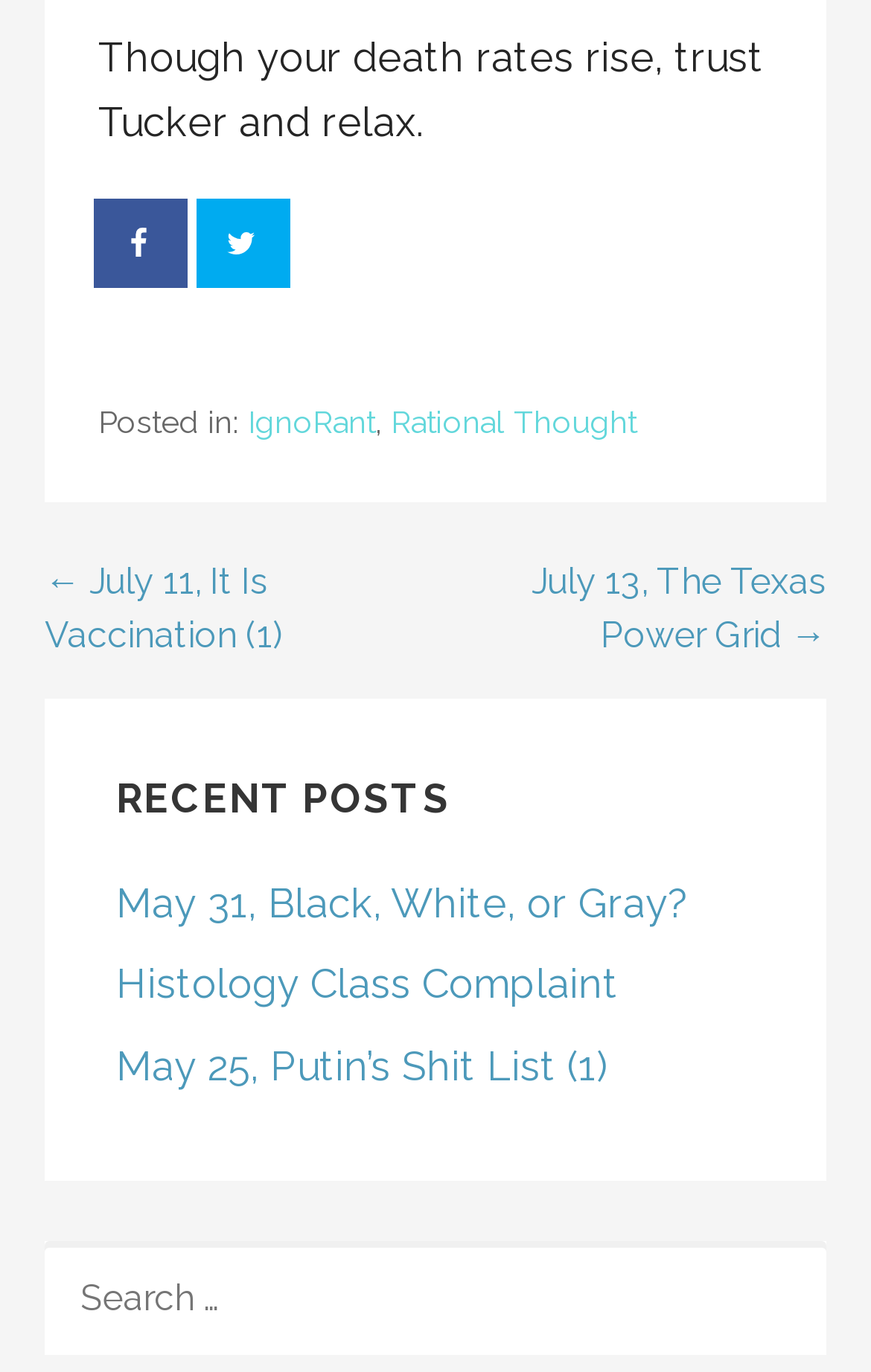How many navigation links are available for posts?
Examine the webpage screenshot and provide an in-depth answer to the question.

There are two navigation links available for posts, '← July 11, It Is Vaccination (1)' and 'July 13, The Texas Power Grid →', which allow users to navigate to previous and next posts.